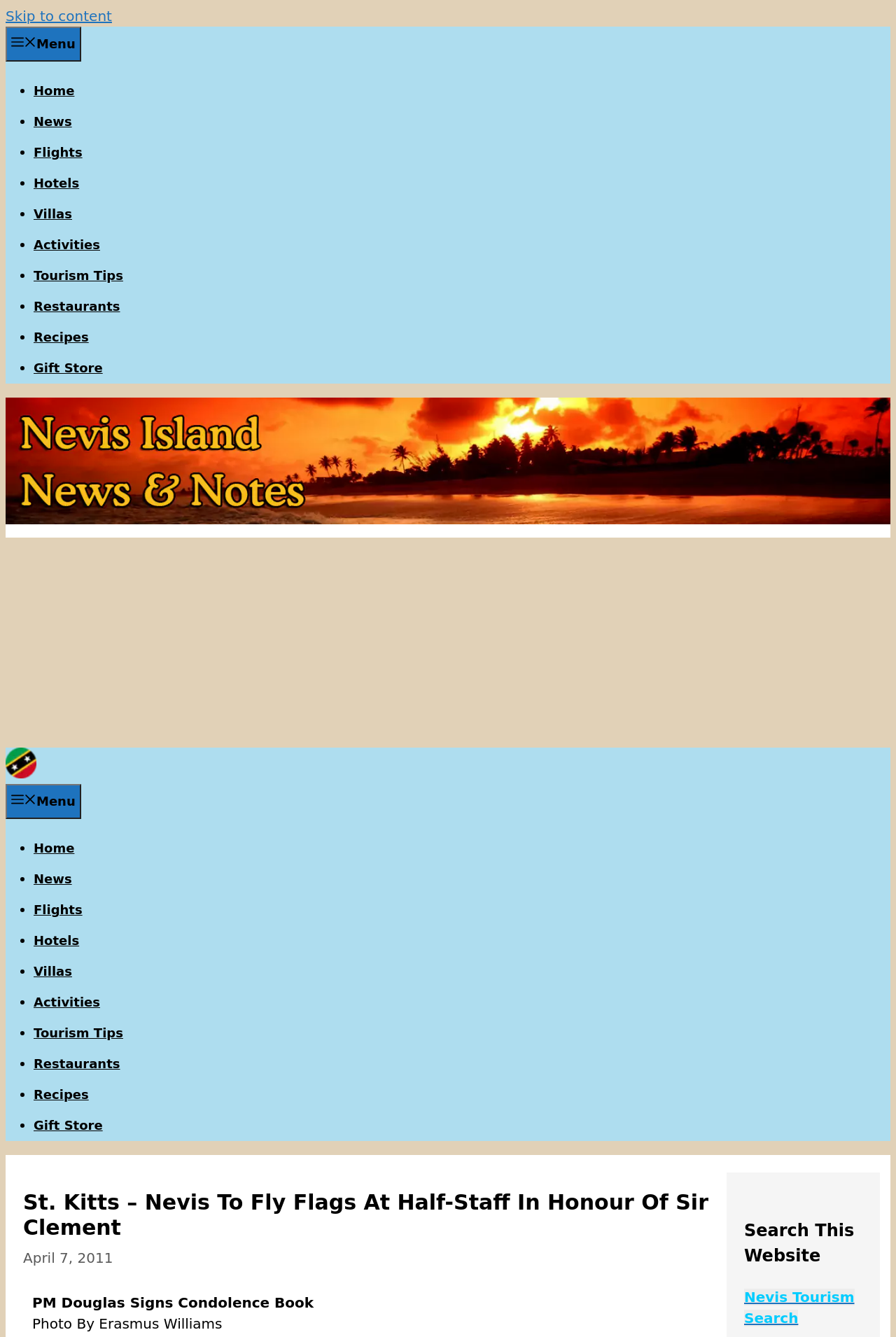Identify the bounding box coordinates for the element you need to click to achieve the following task: "View 'Nevis Island News and Notes'". The coordinates must be four float values ranging from 0 to 1, formatted as [left, top, right, bottom].

[0.006, 0.573, 0.041, 0.584]